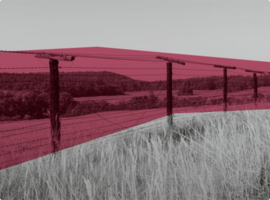Provide a brief response in the form of a single word or phrase:
What is the subject of the associated article?

LGBTQ+ issues in Communist Poland